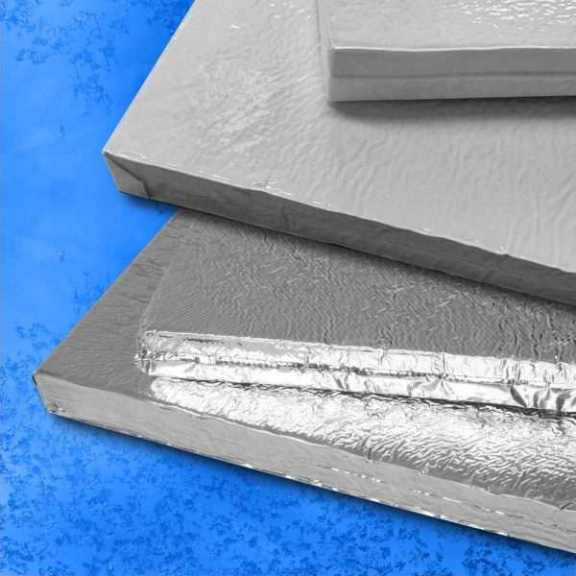Describe the image with as much detail as possible.

The image features several stacked panels of VacuPanel, designed for use in ultra-low temperature storage, particularly in the transport sector. These panels, showcasing a sleek and reflective surface, are optimized for performance without compromising on design. The background is a striking blue, enhancing the panels' appearance and drawing attention to their robust insulation capabilities. VacuPanel is engineered for versatility, available in various sizes and thicknesses, making it suitable for a range of packaging needs, from small payloads to larger pallet applications. This innovative material offers significantly improved insulation performance compared to conventional products, thus maximizing internal usable refrigeration space.